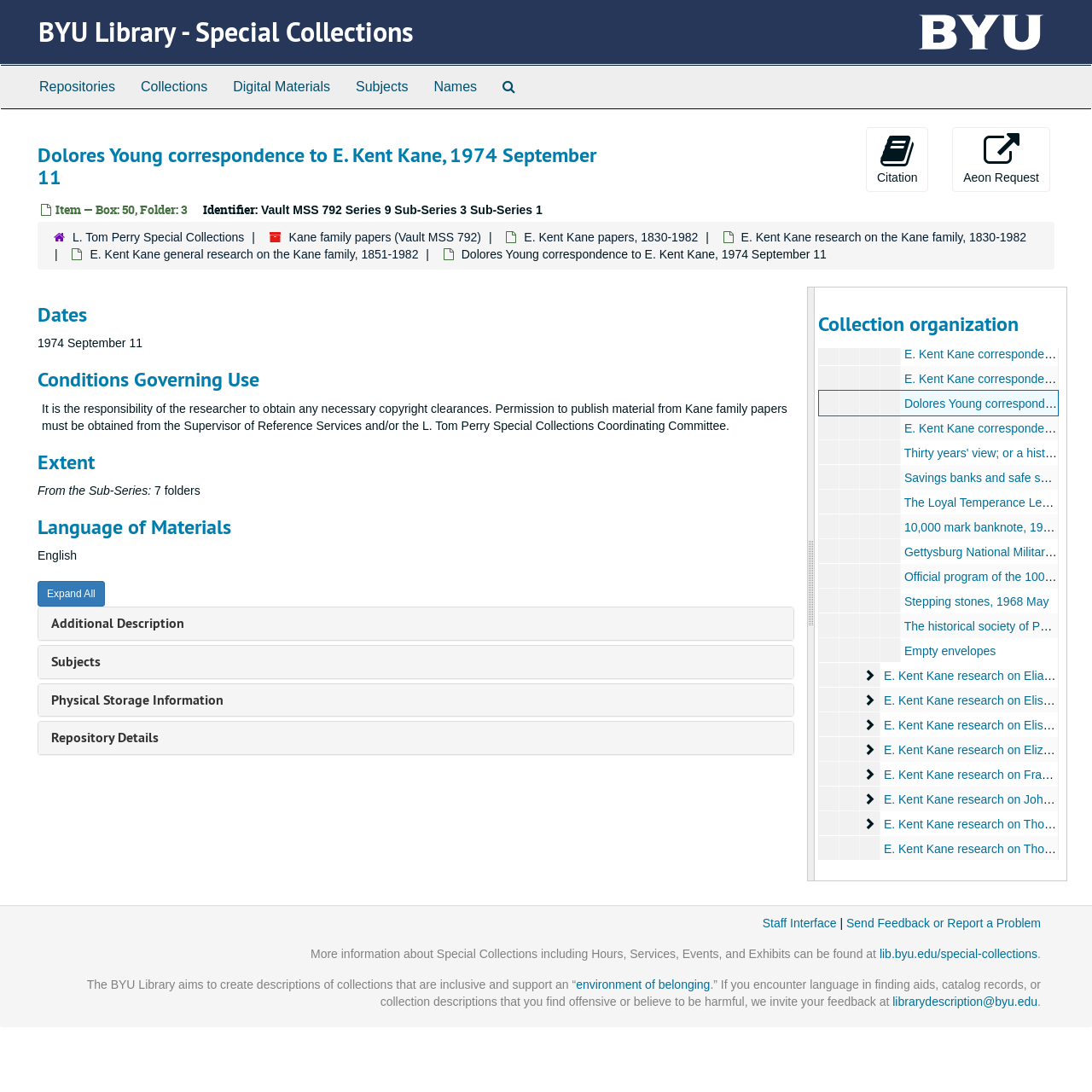Identify the bounding box of the UI element that matches this description: "Stepping stones, 1968 May".

[0.828, 0.545, 0.96, 0.557]